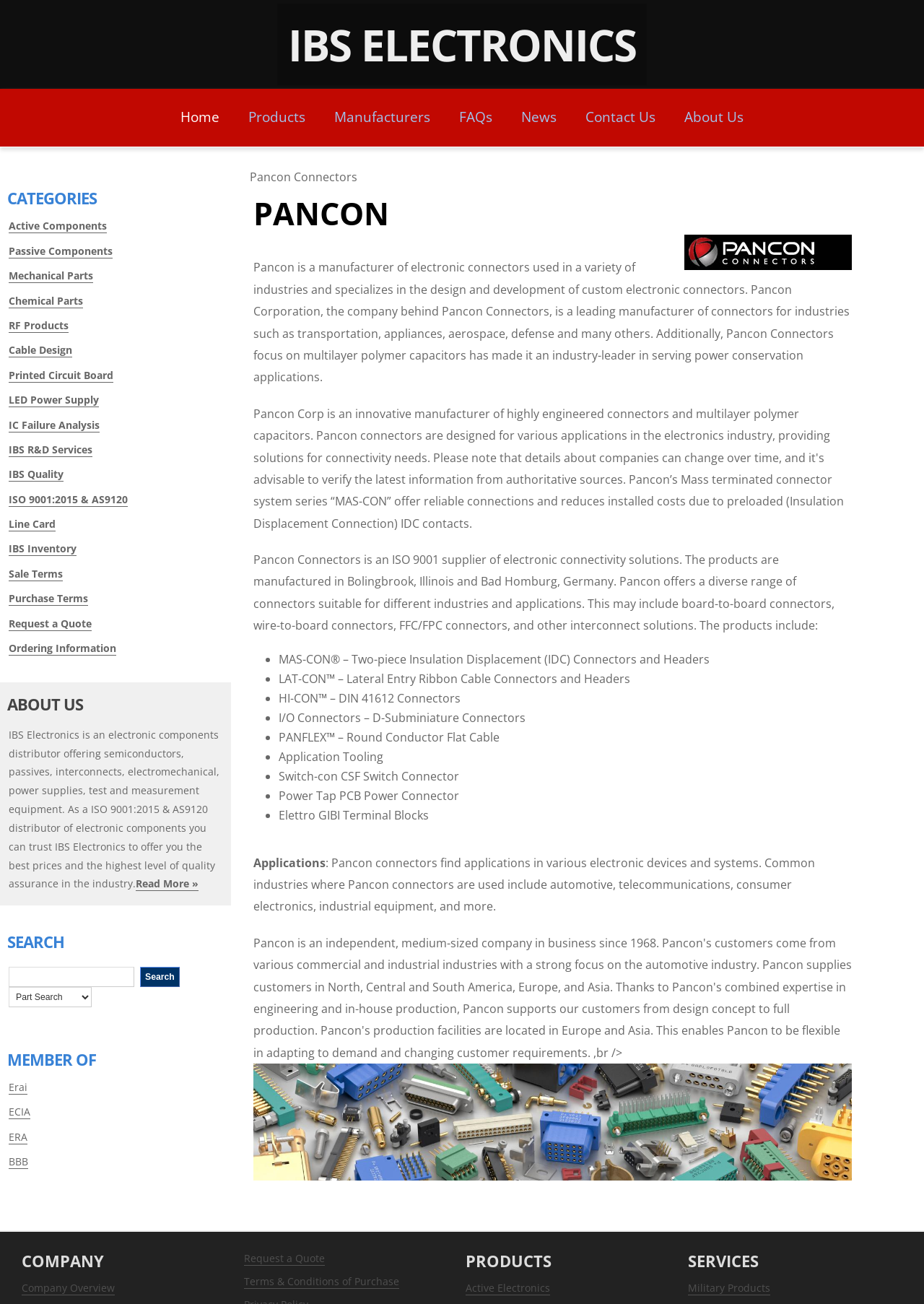Determine the coordinates of the bounding box that should be clicked to complete the instruction: "Click on the 'Home' link". The coordinates should be represented by four float numbers between 0 and 1: [left, top, right, bottom].

[0.195, 0.082, 0.238, 0.097]